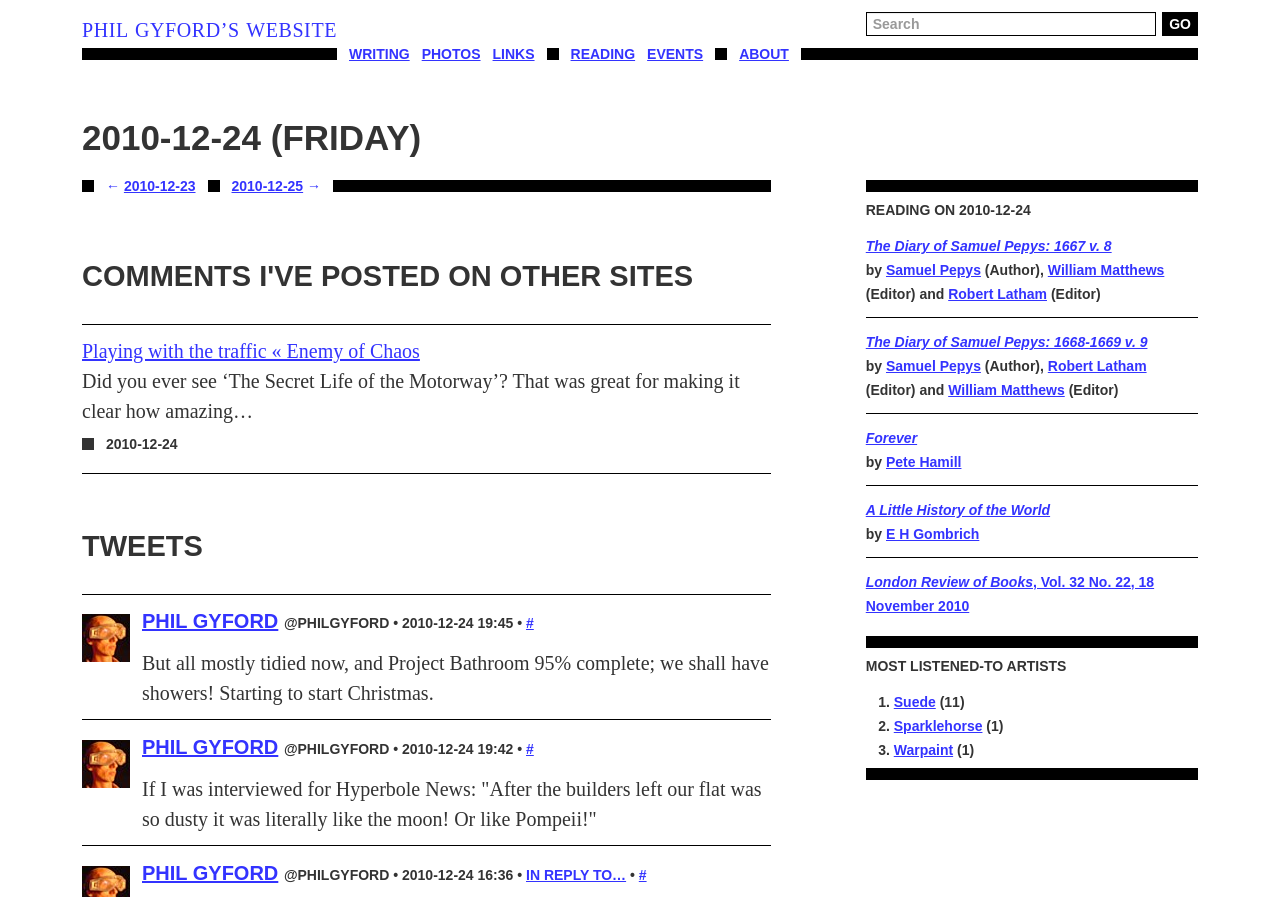Highlight the bounding box coordinates of the region I should click on to meet the following instruction: "Read comments posted on other sites".

[0.064, 0.281, 0.602, 0.334]